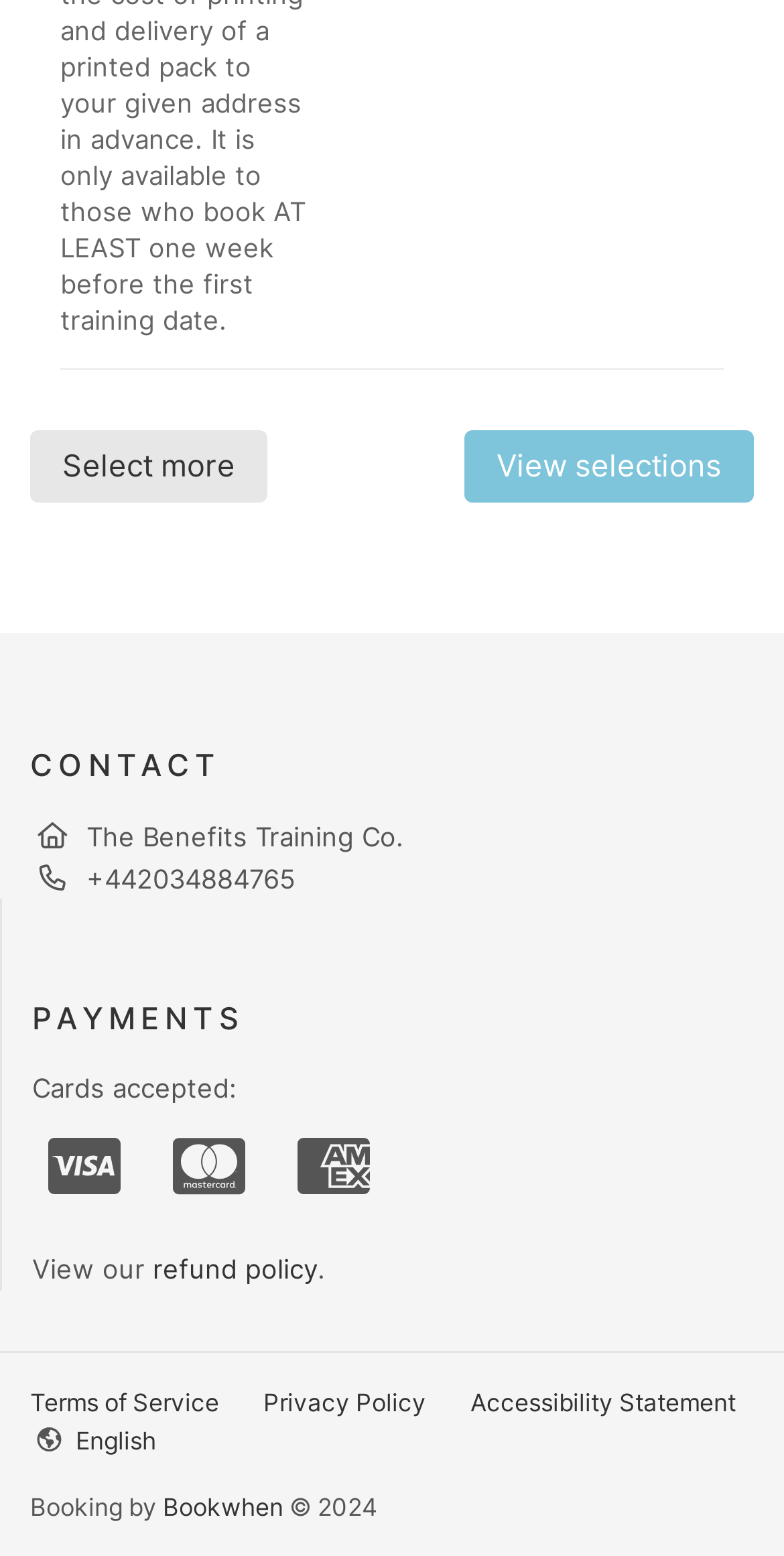Bounding box coordinates must be specified in the format (top-left x, top-left y, bottom-right x, bottom-right y). All values should be floating point numbers between 0 and 1. What are the bounding box coordinates of the UI element described as: Bookwhen

[0.208, 0.959, 0.362, 0.978]